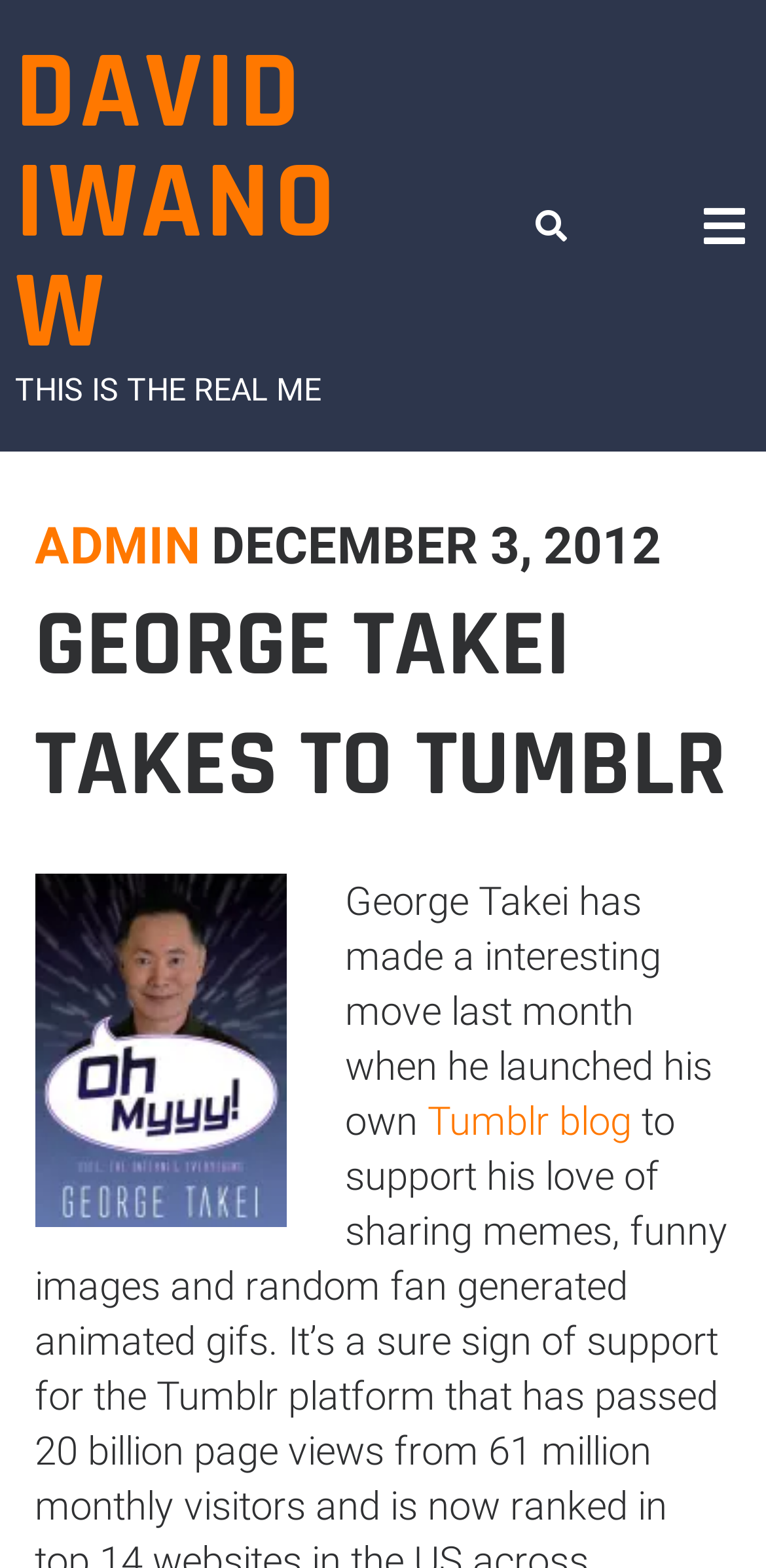Who is the author of the article?
Based on the image, answer the question with as much detail as possible.

The article's title is 'George Takei Takes to Tumblr', and the content is about George Takei's move to launch his own Tumblr blog, so it is reasonable to assume that George Takei is the author of the article.